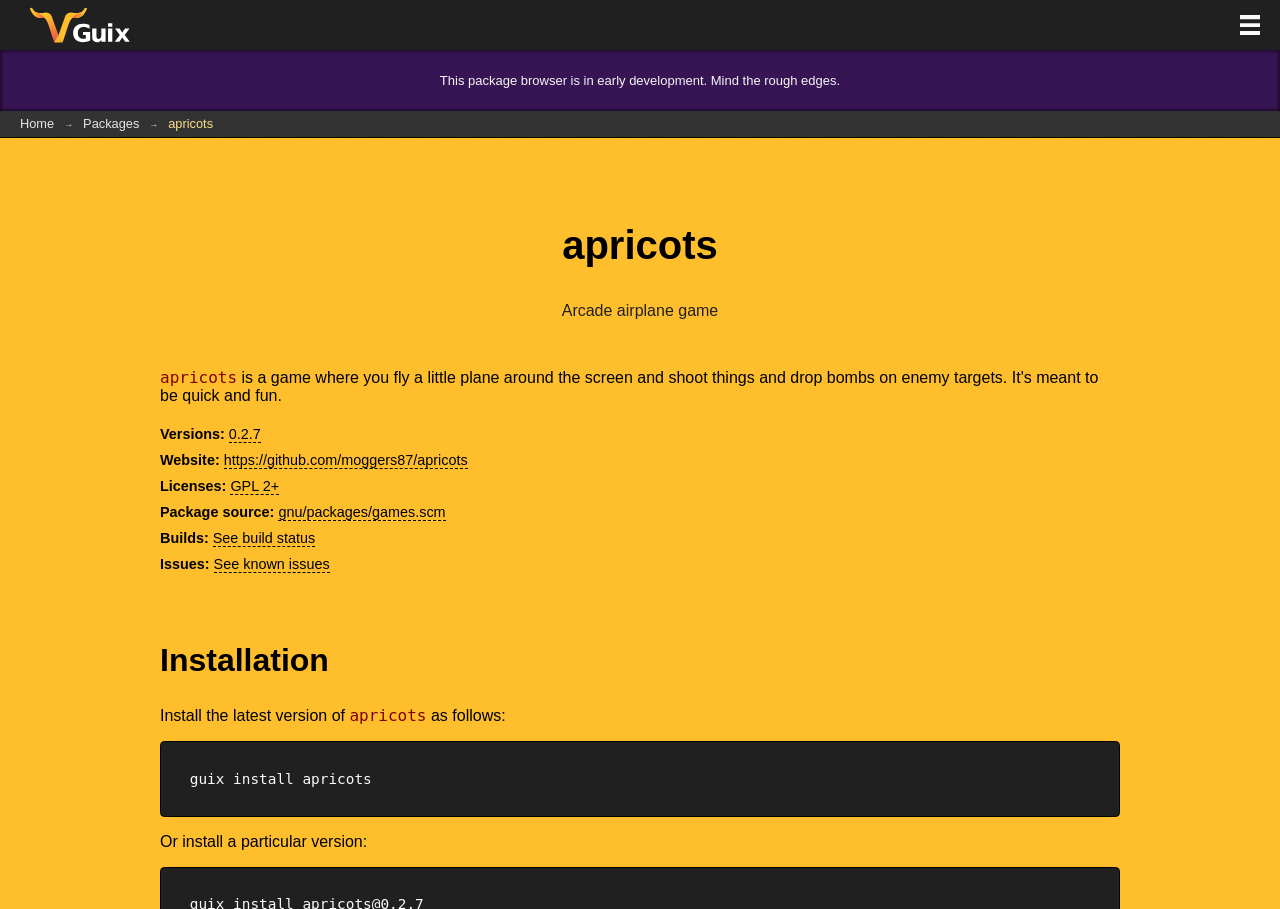Determine the bounding box coordinates of the target area to click to execute the following instruction: "install the latest version of apricots."

[0.148, 0.848, 0.29, 0.865]